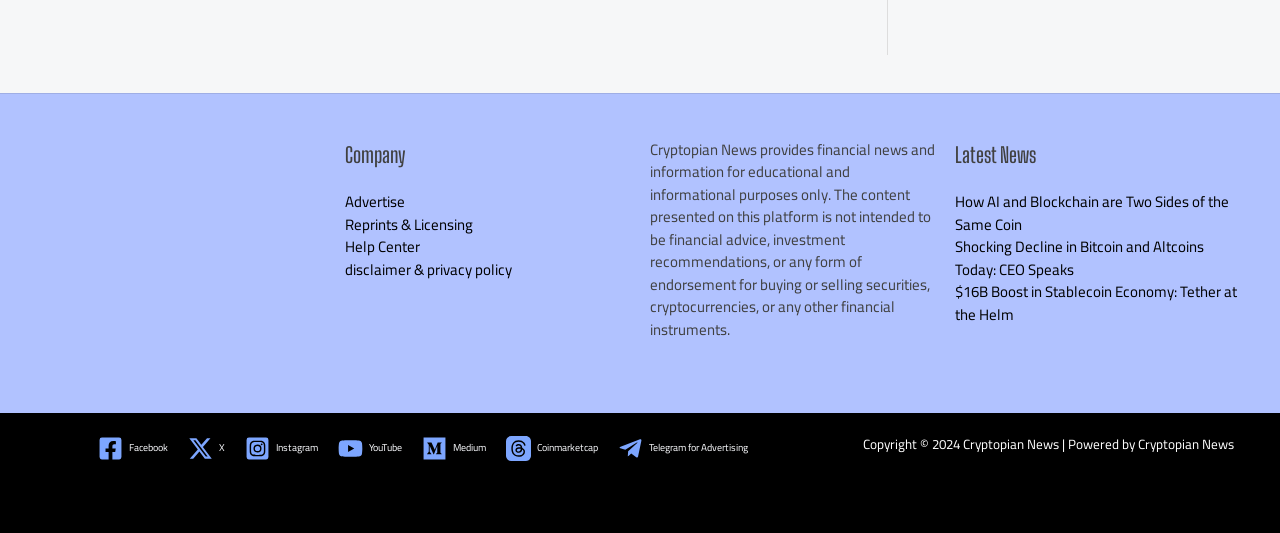Locate the bounding box coordinates of the element that needs to be clicked to carry out the instruction: "Click on Advertise". The coordinates should be given as four float numbers ranging from 0 to 1, i.e., [left, top, right, bottom].

[0.27, 0.352, 0.316, 0.406]